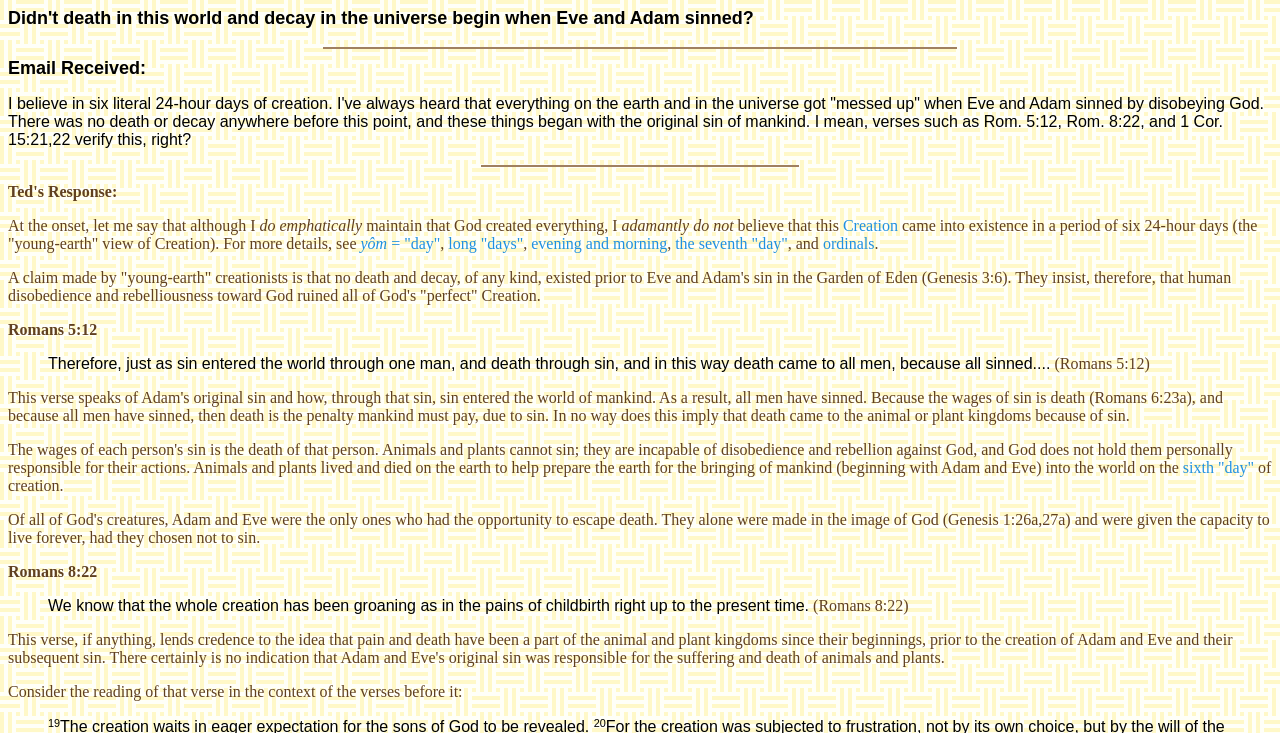Provide a short, one-word or phrase answer to the question below:
What is the author's interpretation of 'yôm' in the biblical account of creation?

Day or period